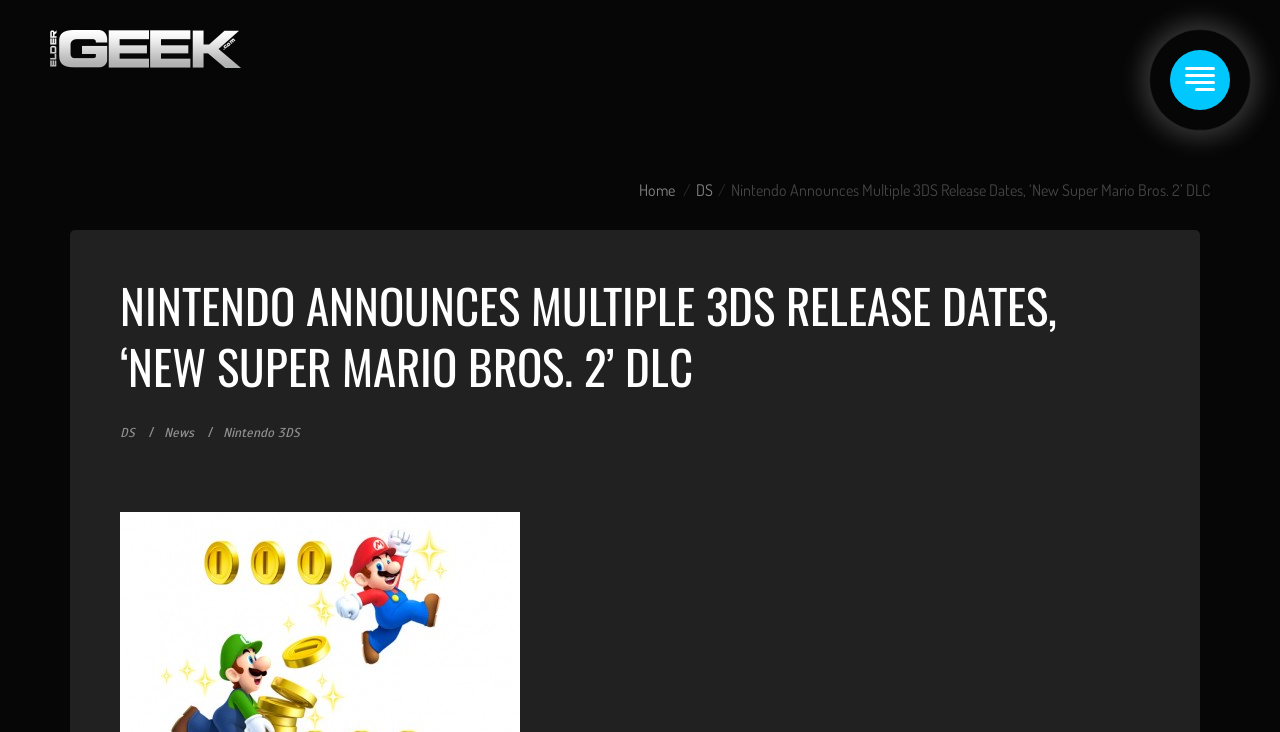What type of news is being discussed?
Carefully analyze the image and provide a thorough answer to the question.

The webpage is discussing news related to Nintendo, as indicated by the links 'Nintendo 3DS' and 'DS' in the header section.